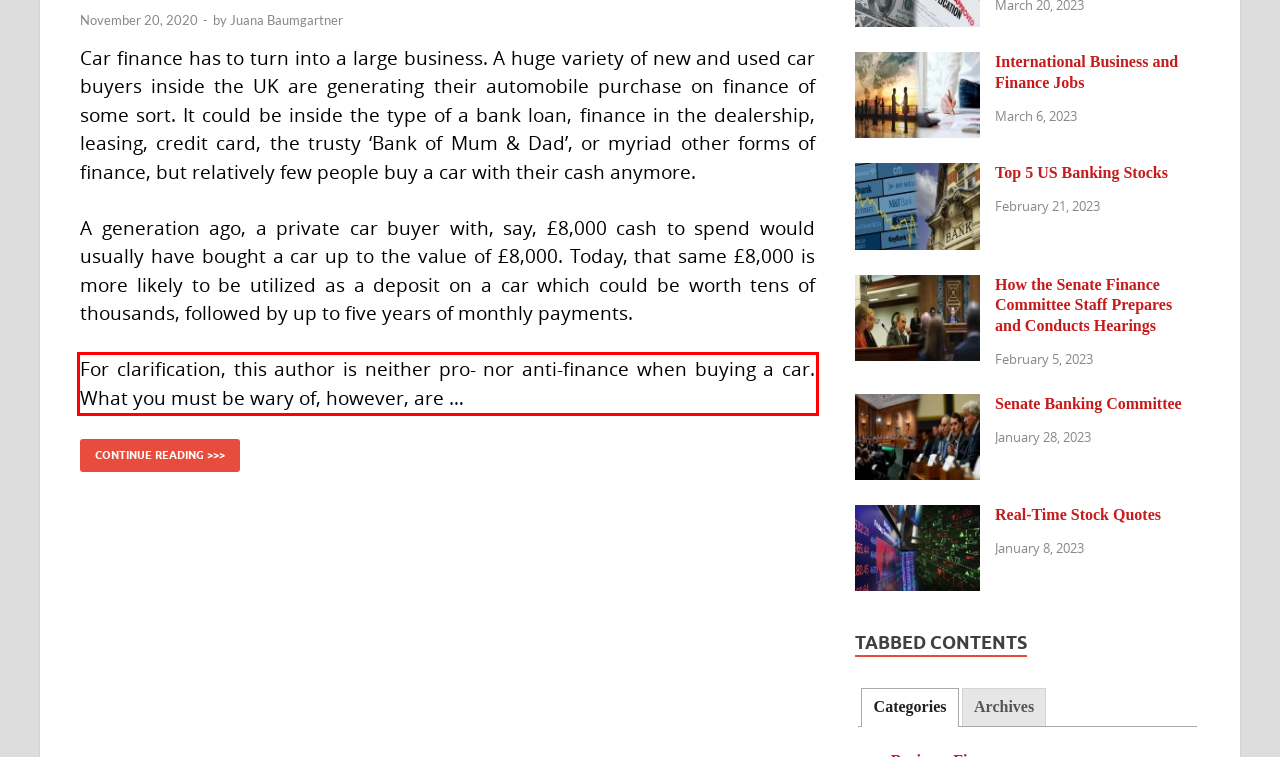Given a screenshot of a webpage containing a red rectangle bounding box, extract and provide the text content found within the red bounding box.

For clarification, this author is neither pro- nor anti-finance when buying a car. What you must be wary of, however, are …